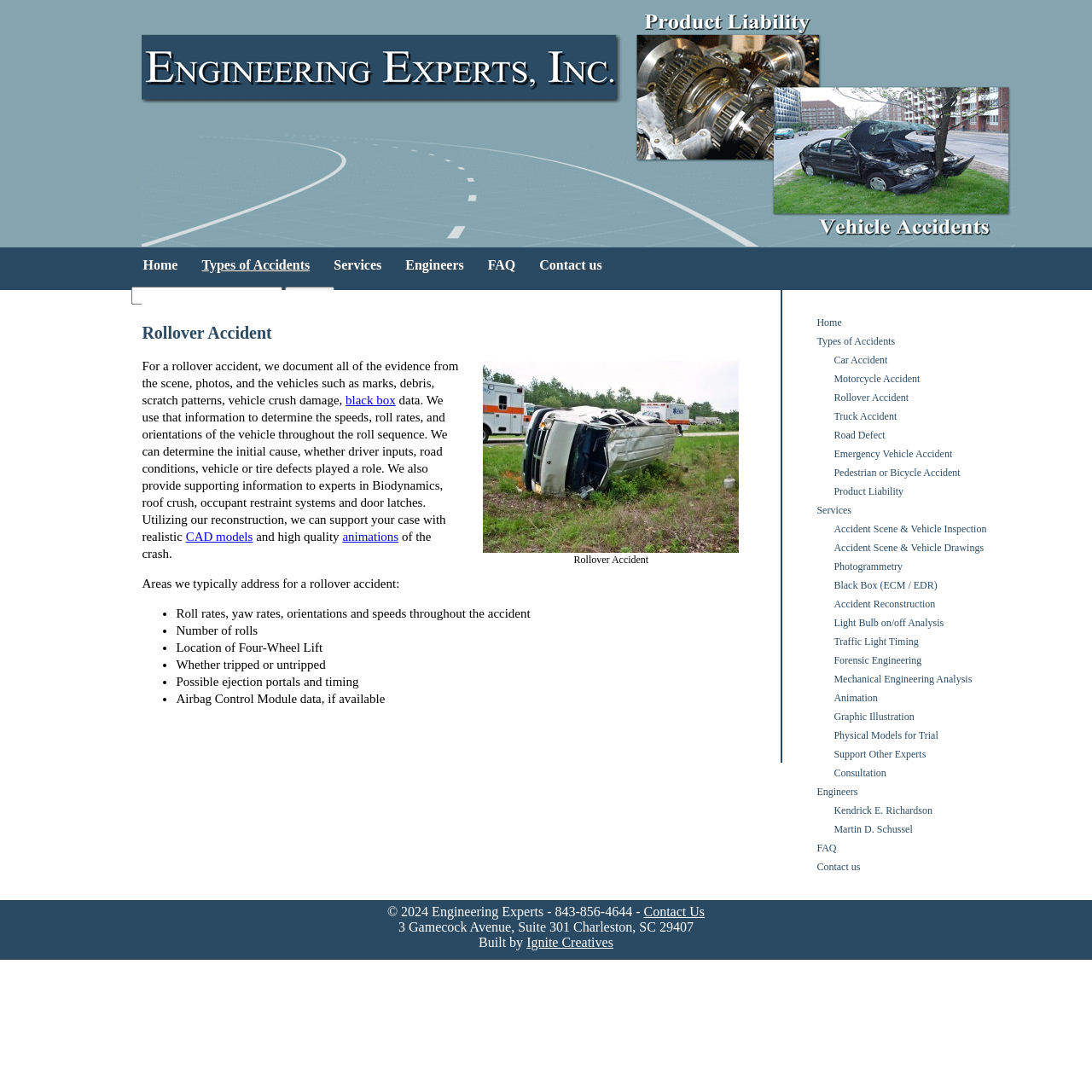Explain the webpage's layout and main content in detail.

The webpage is about a rollover accident, specifically providing information on accident reconstruction and expert services. At the top, there is a logo image and a link to the homepage. Below the logo, there is a navigation menu with links to different sections, including "Home", "Types of Accidents", "Services", "Engineers", "FAQ", and "Contact us".

The main content of the page is divided into two sections. The first section describes the services provided for rollover accidents, including documenting evidence, determining speeds and orientations, and providing supporting information to experts. There is an image related to rollover accidents, and a link to more information about black box data.

The second section lists the areas typically addressed in a rollover accident, including roll rates, yaw rates, orientations, and speeds throughout the accident. This list is presented in a bullet point format.

On the right side of the page, there is a sidebar with links to different types of accidents, including car, motorcycle, truck, and pedestrian accidents. Below this, there are links to various services provided, such as accident scene inspection, photogrammetry, and accident reconstruction.

At the bottom of the page, there is a footer section with copyright information, contact details, and a link to the contact us page. There is also a mention of the website being built by Ignite Creatives.